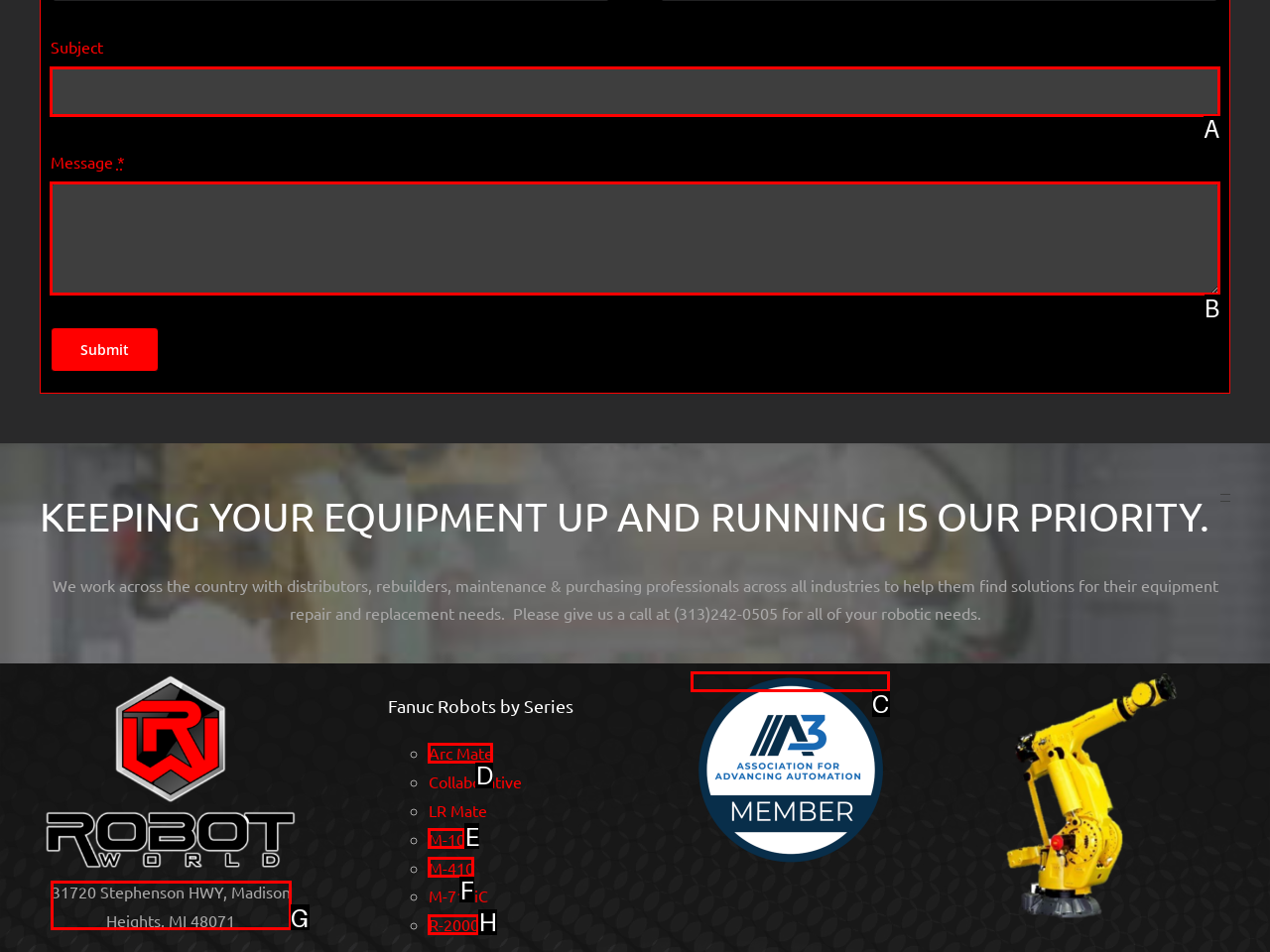To achieve the task: View contact information, which HTML element do you need to click?
Respond with the letter of the correct option from the given choices.

G